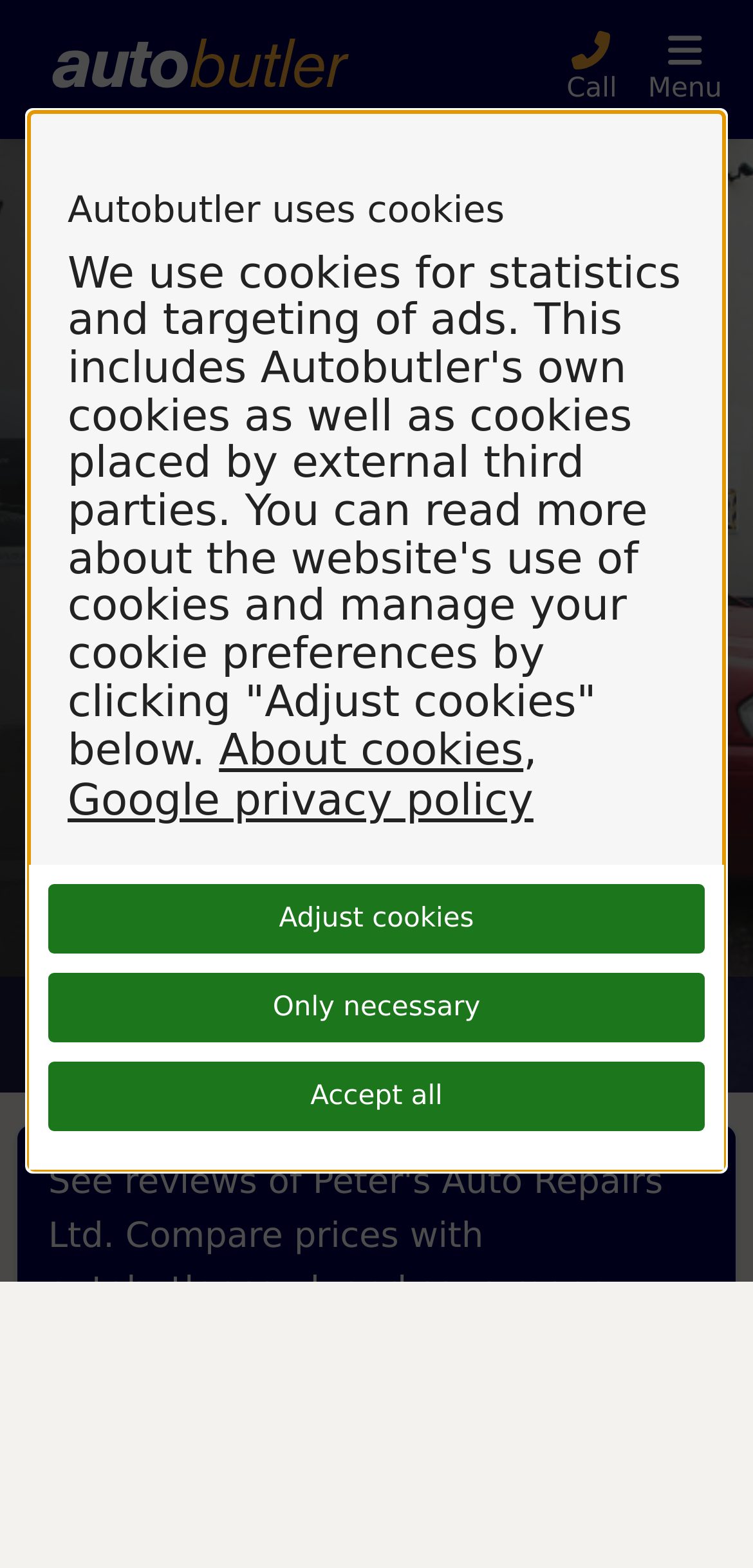Identify the bounding box coordinates necessary to click and complete the given instruction: "Get a quote".

[0.062, 0.497, 0.938, 0.559]